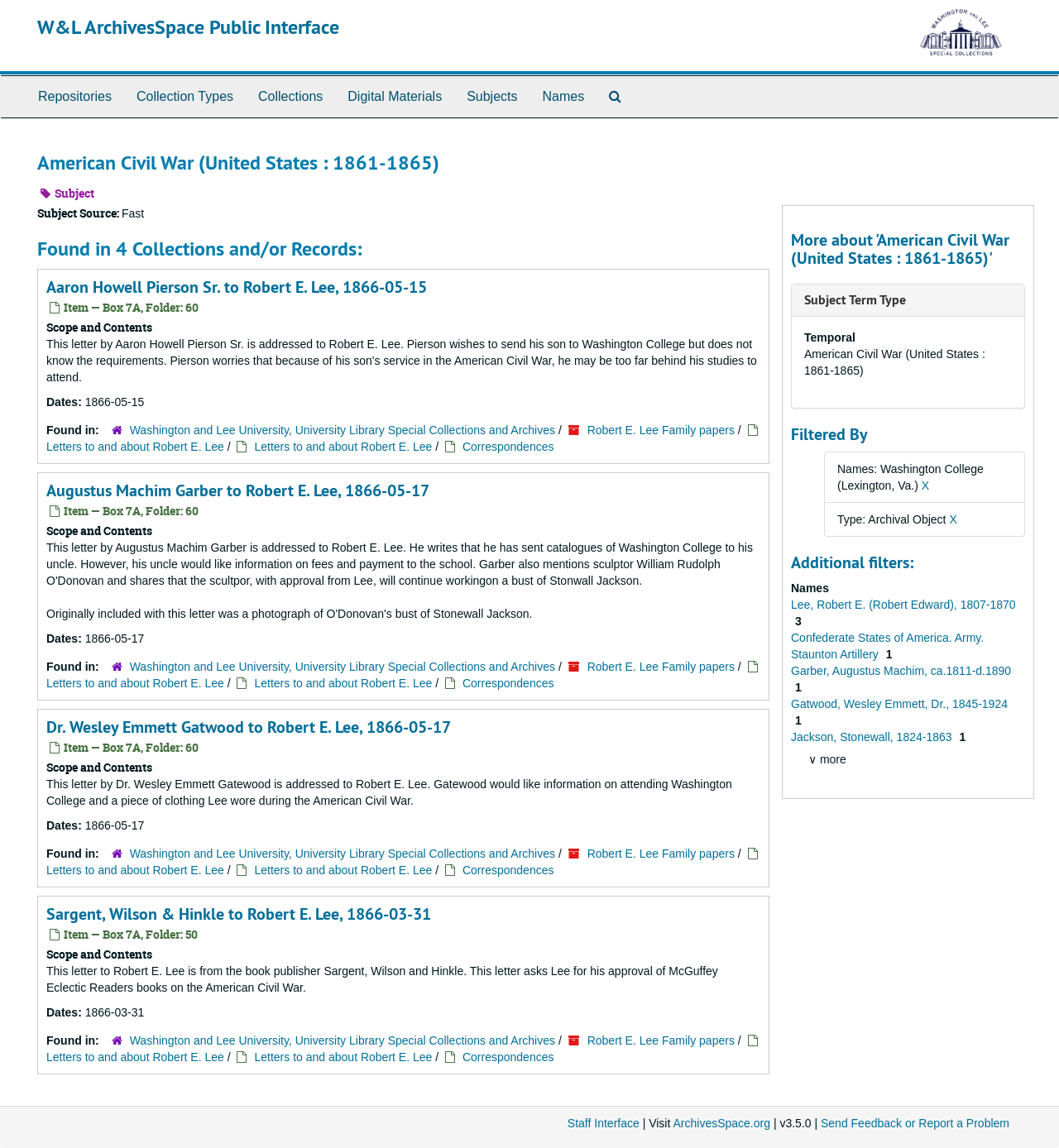Provide the bounding box coordinates for the area that should be clicked to complete the instruction: "Read about stress management".

None